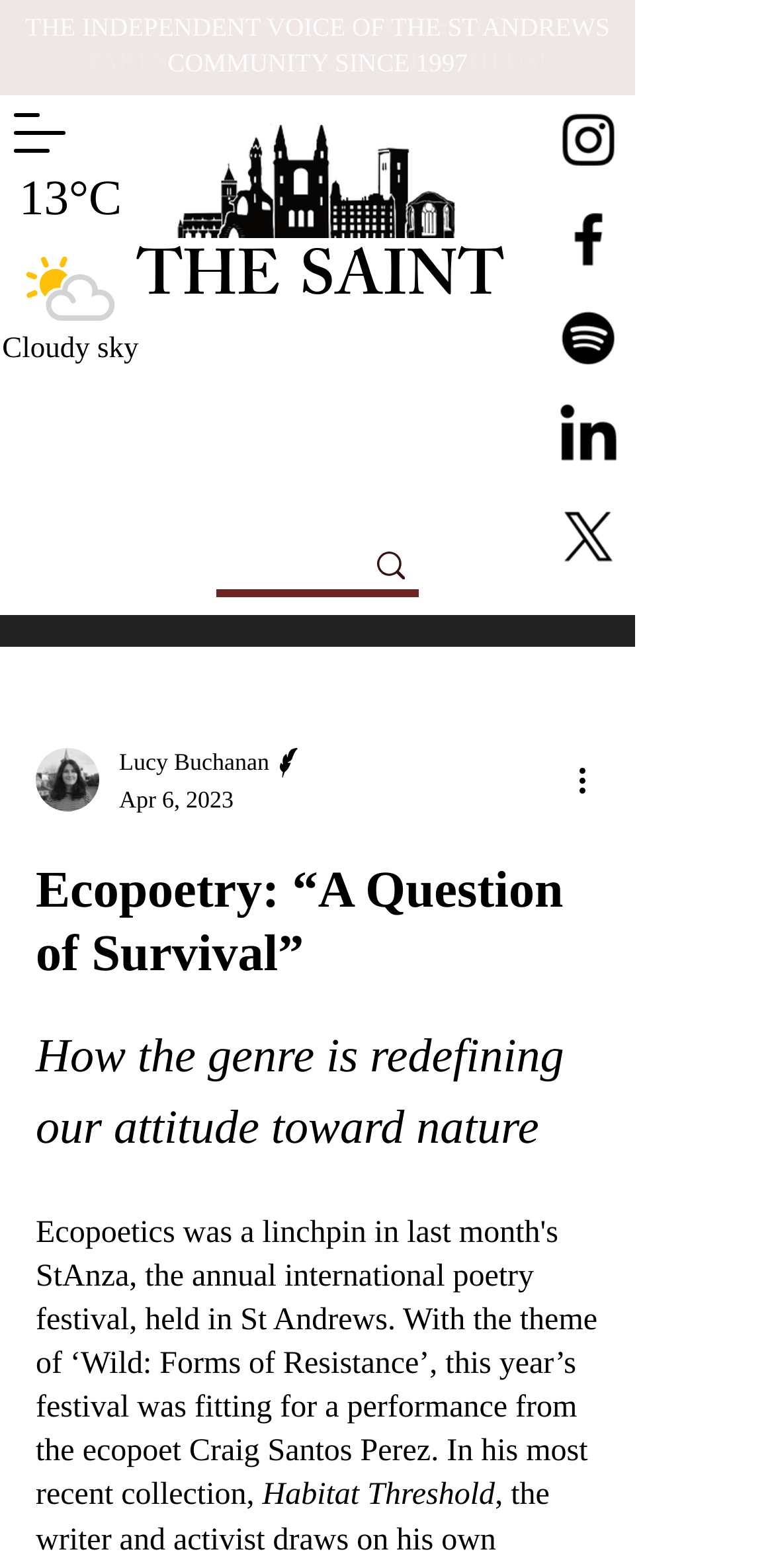Kindly determine the bounding box coordinates for the area that needs to be clicked to execute this instruction: "Open navigation menu".

[0.005, 0.061, 0.095, 0.108]